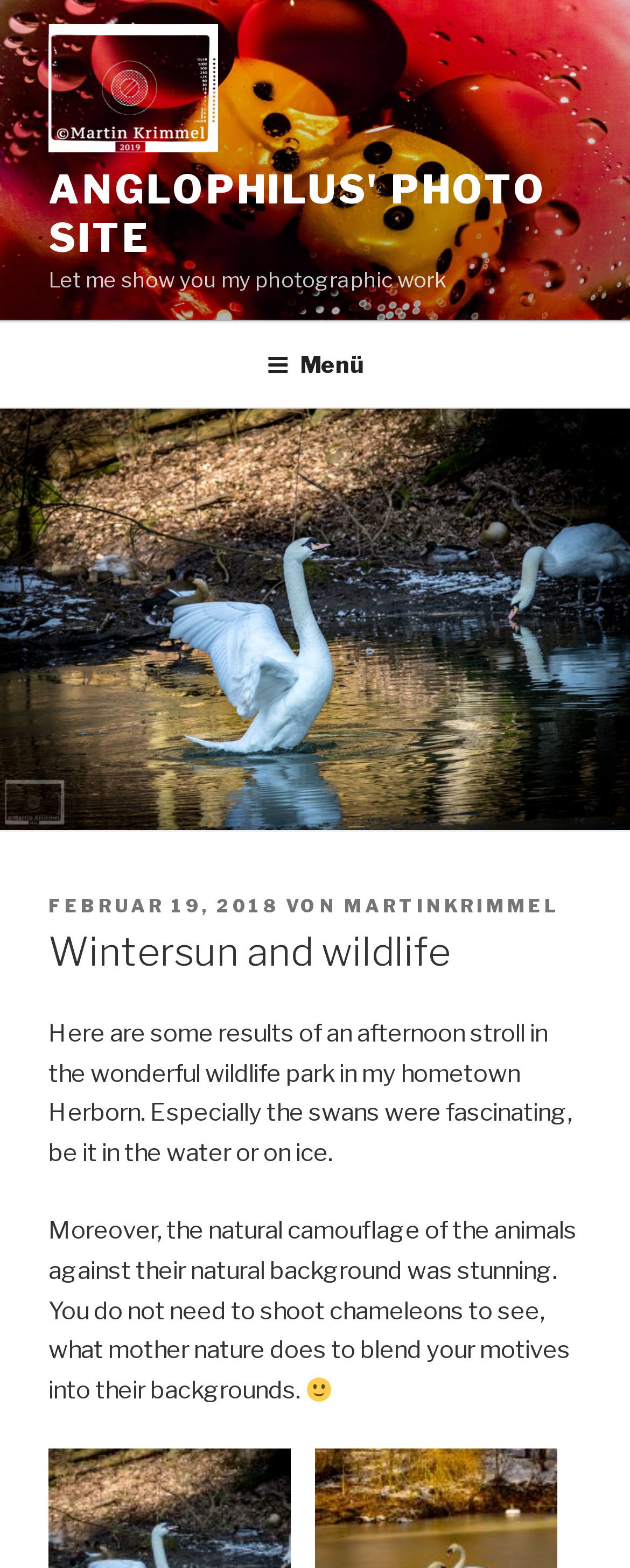What is the name of the hometown of the photographer?
Based on the visual information, provide a detailed and comprehensive answer.

The answer can be found by reading the text below the heading 'Wintersun and wildlife', where the photographer mentions taking an afternoon stroll in the wonderful wildlife park in their hometown Herborn.